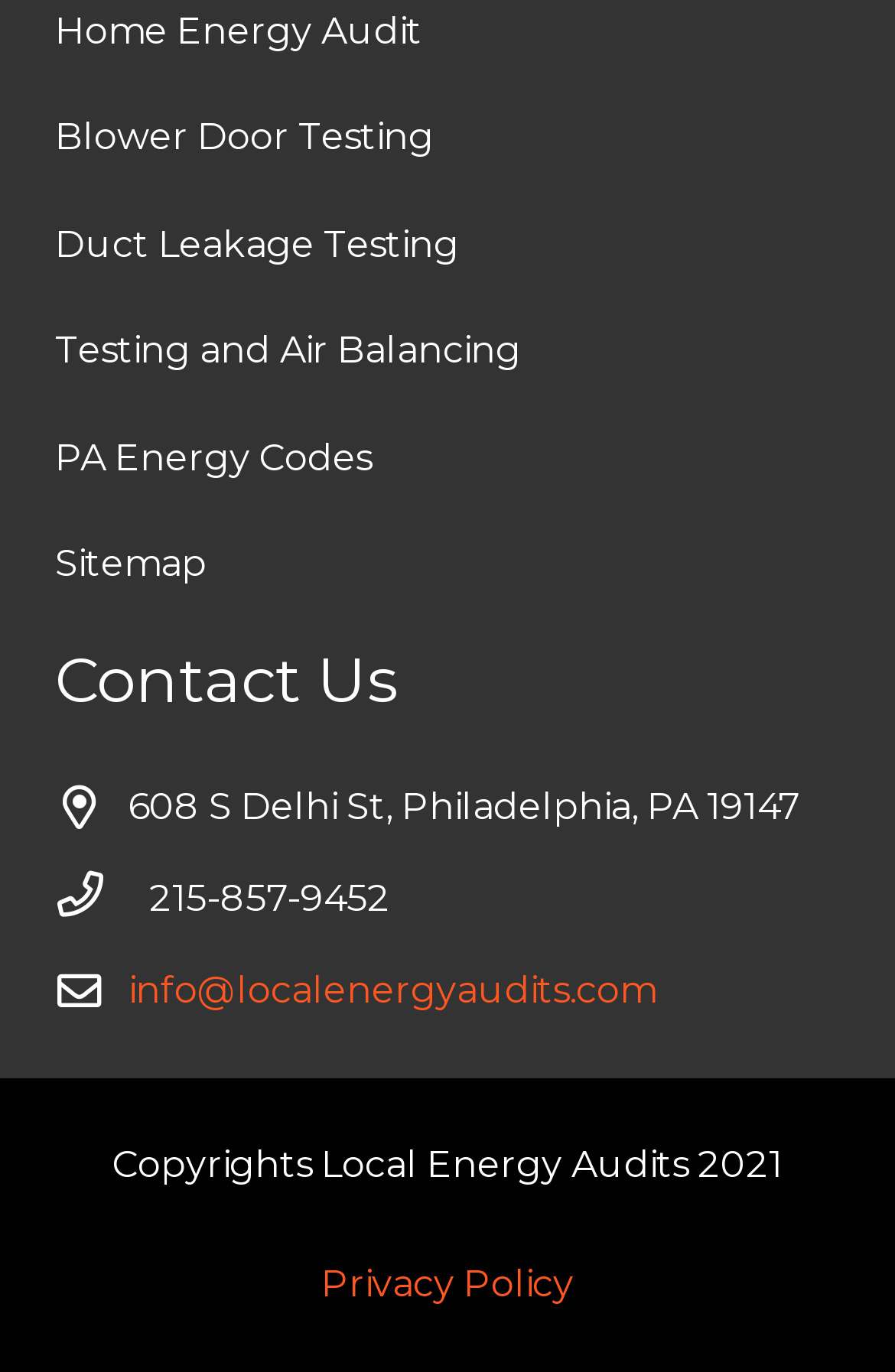Please specify the bounding box coordinates for the clickable region that will help you carry out the instruction: "Visit Blower Door Testing".

[0.062, 0.084, 0.485, 0.116]